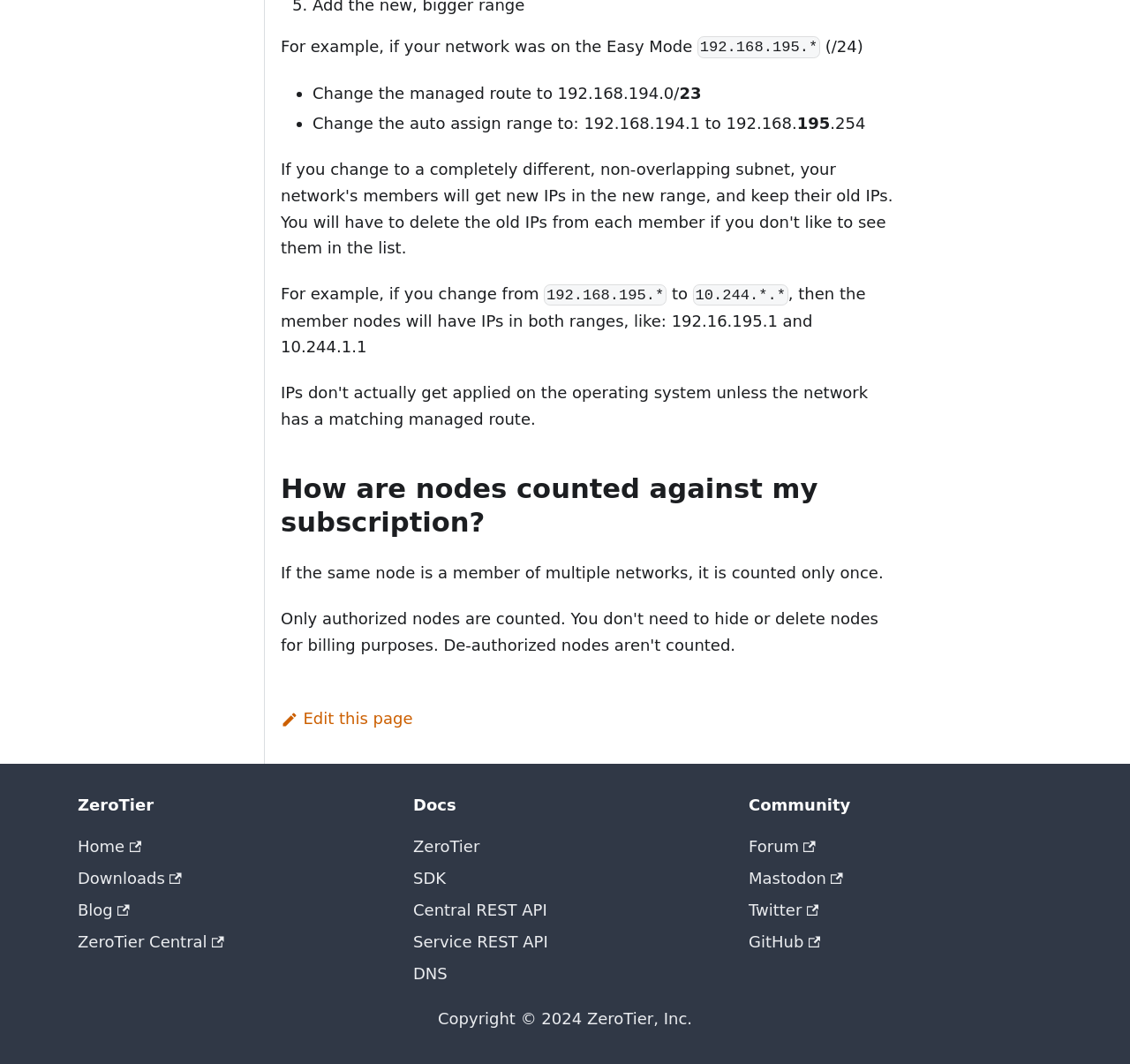Identify the bounding box of the HTML element described here: "ZeroTier Central". Provide the coordinates as four float numbers between 0 and 1: [left, top, right, bottom].

[0.069, 0.877, 0.198, 0.894]